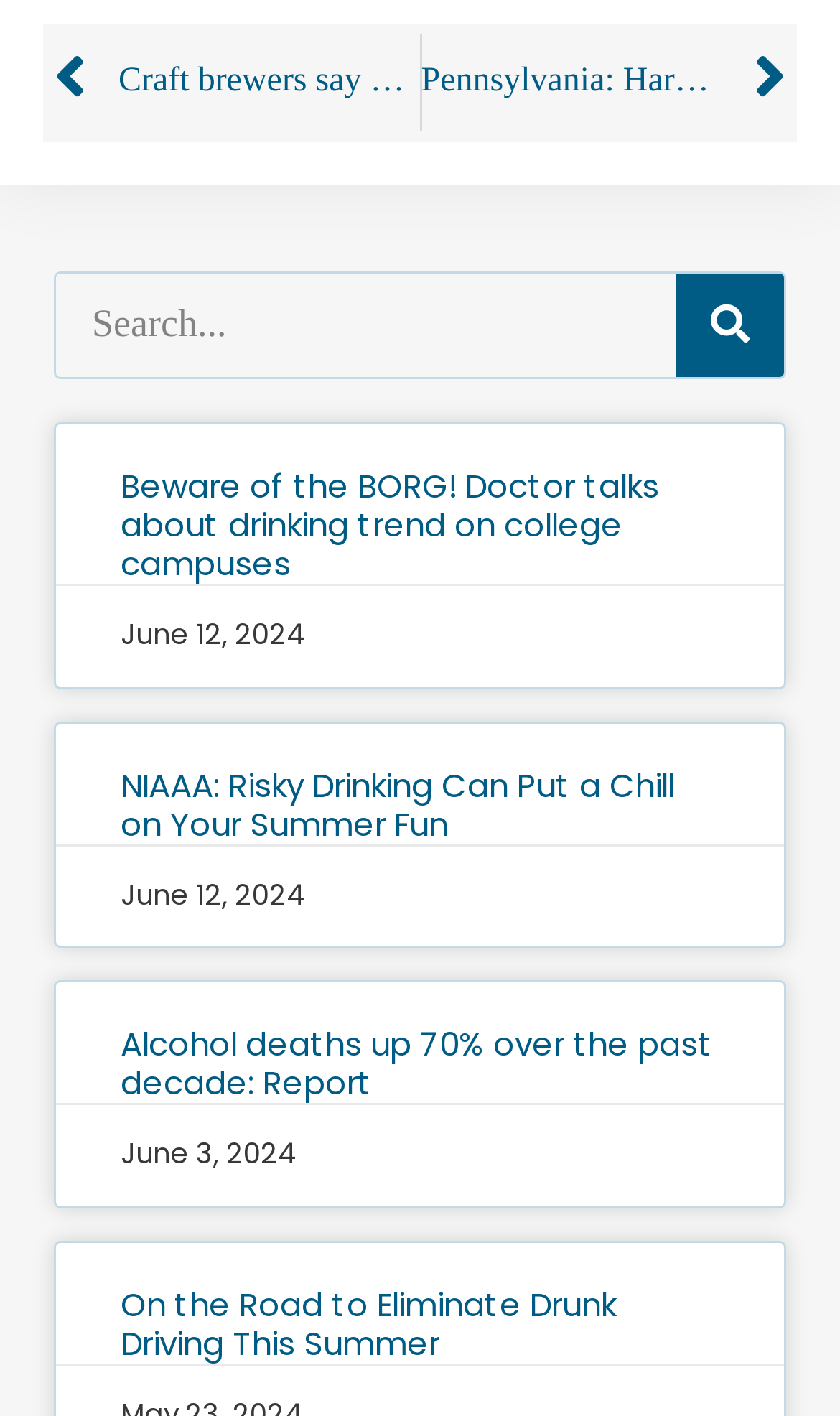Give a concise answer of one word or phrase to the question: 
Is there a link to a previous page?

Yes